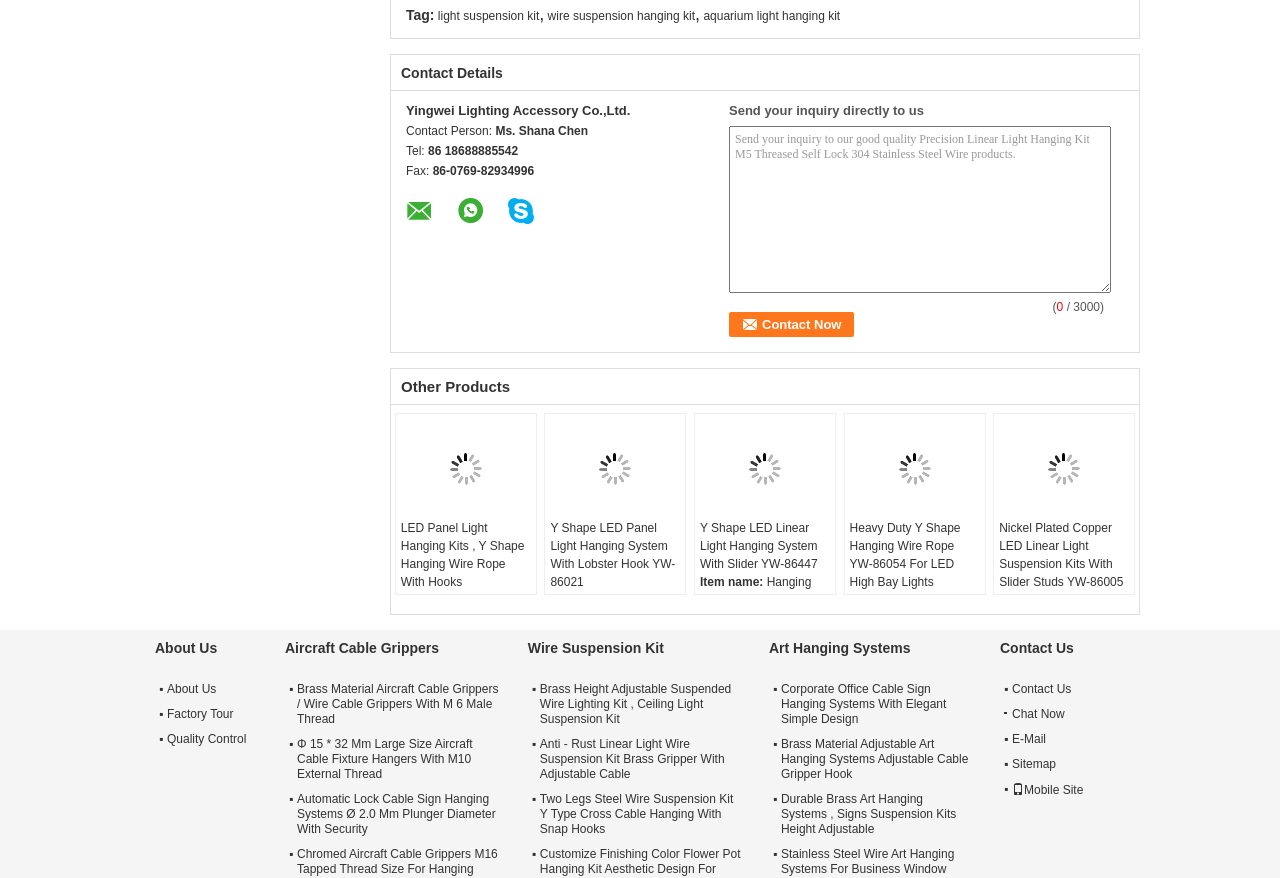Can you look at the image and give a comprehensive answer to the question:
Who is the contact person?

The contact person's name is mentioned in the contact details section as 'Ms. Shana Chen'.